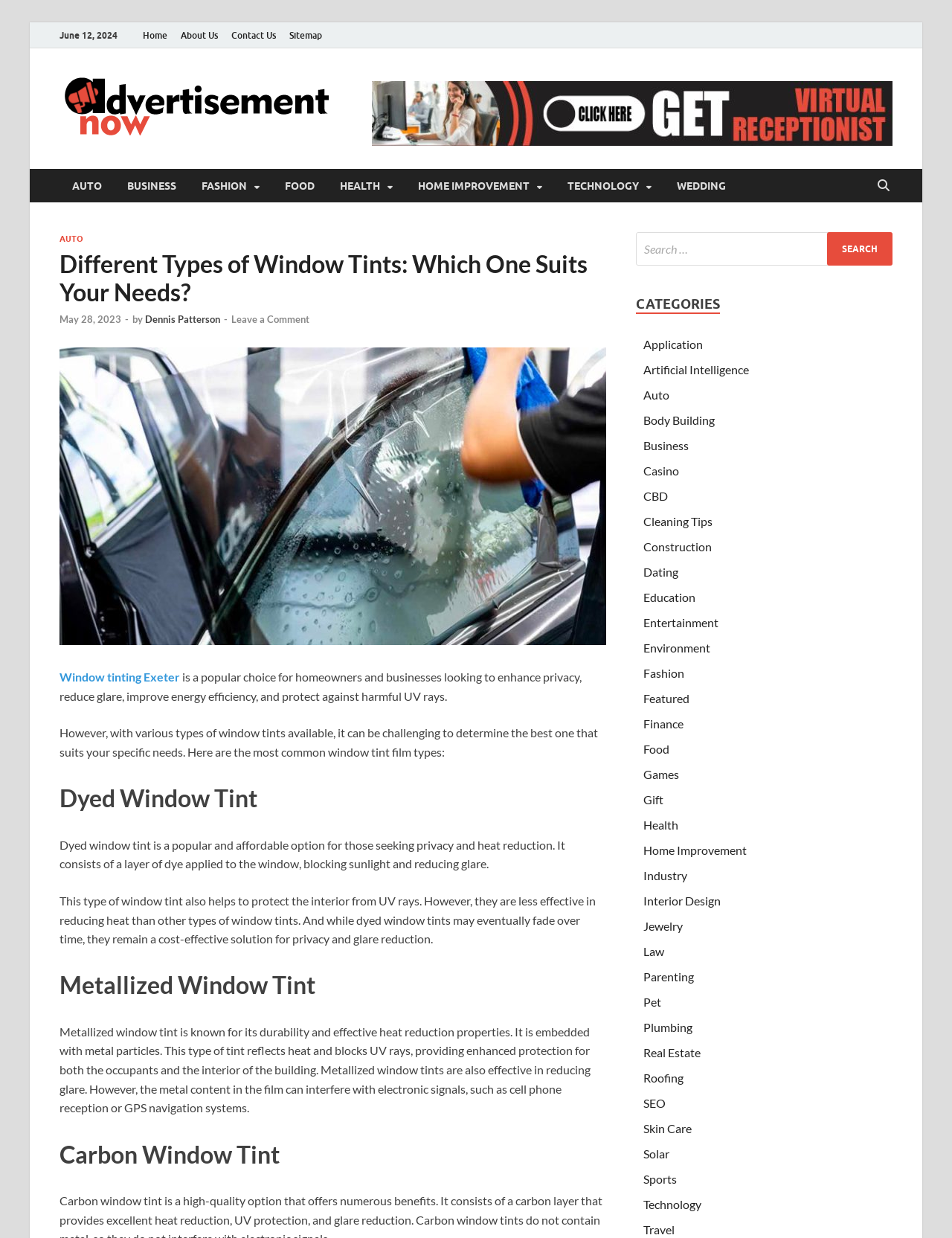Describe all the key features and sections of the webpage thoroughly.

This webpage is about window tinting in Exeter, specifically discussing the different types of window tints and their benefits. At the top of the page, there is a navigation menu with links to "Home", "About Us", "Contact Us", and "Sitemap". Below the navigation menu, there is a section with a date "June 12, 2024" and a link to "Advertisement Now" with an accompanying image.

On the left side of the page, there is a list of categories, including "AUTO", "BUSINESS", "FASHION", and others, with each category having a corresponding link. Below the categories, there is a search bar with a button labeled "SEARCH".

The main content of the page is divided into sections, each discussing a different type of window tint. The sections are headed by titles such as "Dyed Window Tint", "Metallized Window Tint", and "Carbon Window Tint". Each section provides a brief description of the type of window tint, its benefits, and its drawbacks.

Throughout the page, there are links to other related articles and topics, such as "Window tinting Exeter" and "Leave a Comment". The page also has a section with a heading "CATEGORIES" that lists various categories, including "Application", "Artificial Intelligence", "Auto", and others, each with a corresponding link.

Overall, the webpage is well-organized and easy to navigate, with clear headings and concise descriptions of the different types of window tints.